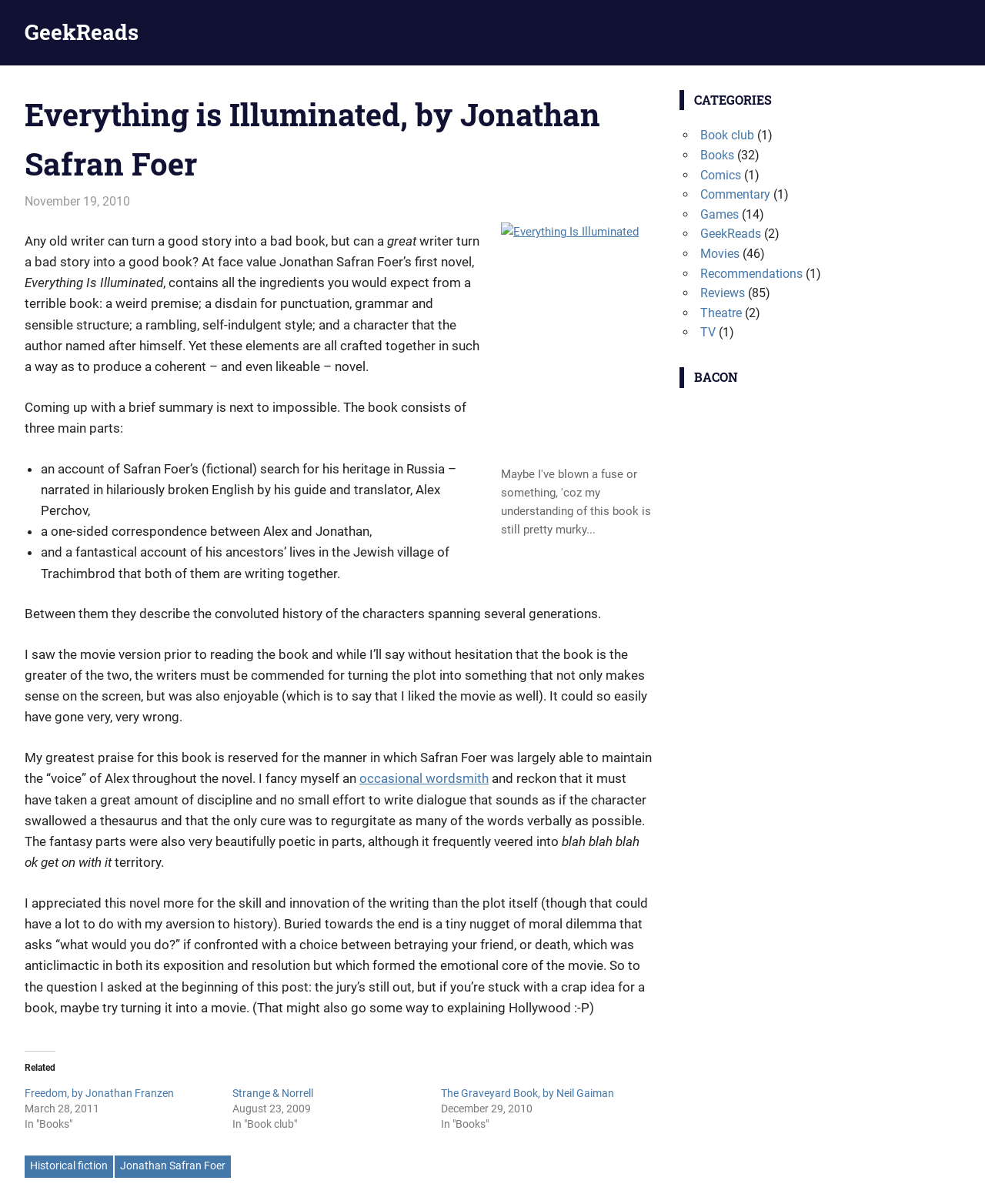Find the bounding box coordinates for the HTML element described as: "GeekReads". The coordinates should consist of four float values between 0 and 1, i.e., [left, top, right, bottom].

[0.025, 0.015, 0.141, 0.038]